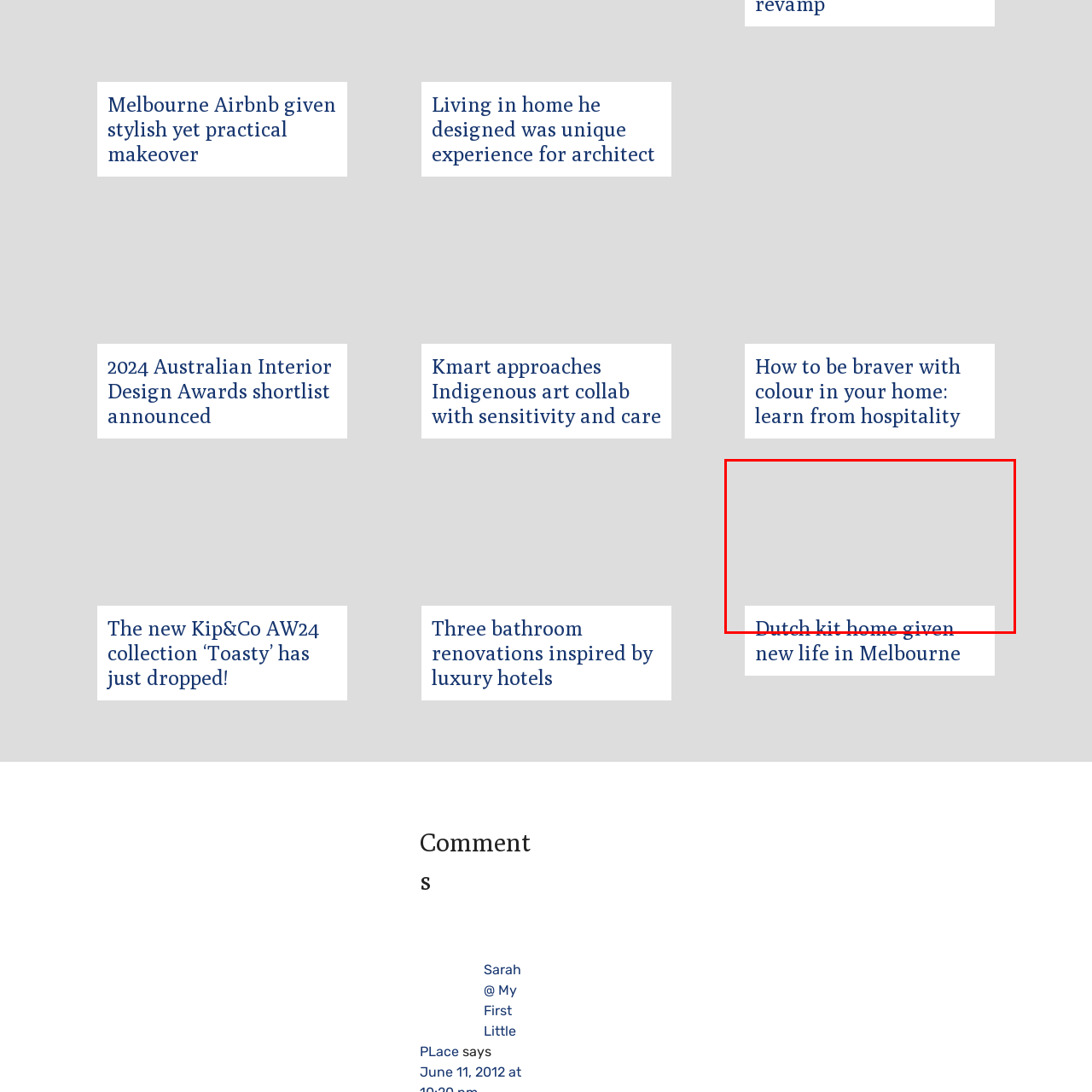Provide a thorough caption for the image that is surrounded by the red boundary.

The image titled "AFTER dining" showcases a transformed dining space within a Dutch kit home that has recently undergone a stylish renovation. The accompanying heading, "Dutch kit home given new life in Melbourne," hints at the innovative design changes that have revitalized this unique residence. This transformation emphasizes modern aesthetics combined with functional living, perfectly catering to contemporary lifestyle demands. The article likely explores the remarkable journey of this home, highlighting both design elements and the architectural vision behind its refresh.